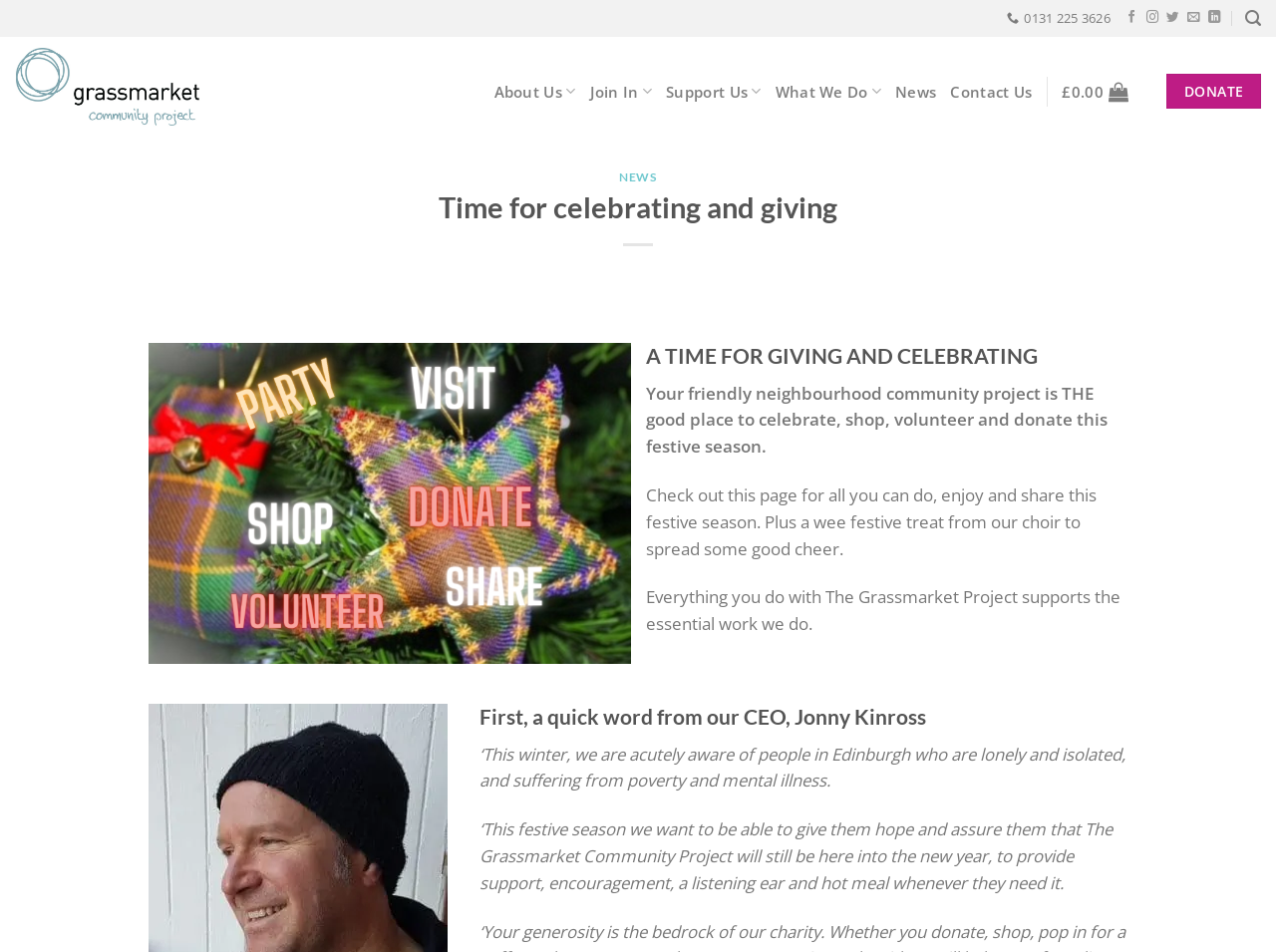Using the elements shown in the image, answer the question comprehensively: What is the name of the community project?

I found the answer by looking at the image element with the description 'Grassmarket Community Project' at the top of the webpage, which suggests that it is the name of the community project.